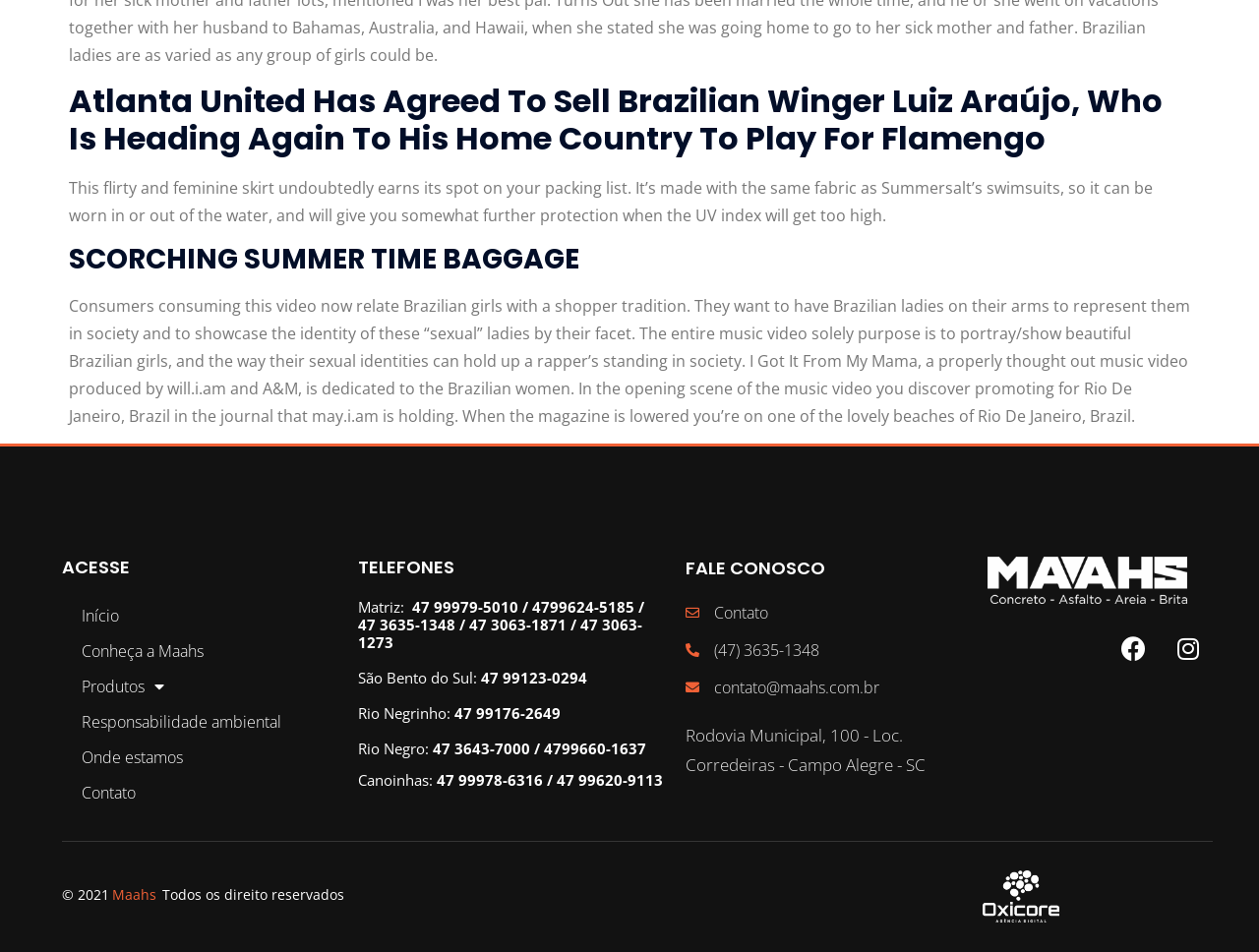Please answer the following question using a single word or phrase: 
What is the name of the Brazilian footballer mentioned?

Luiz Araújo